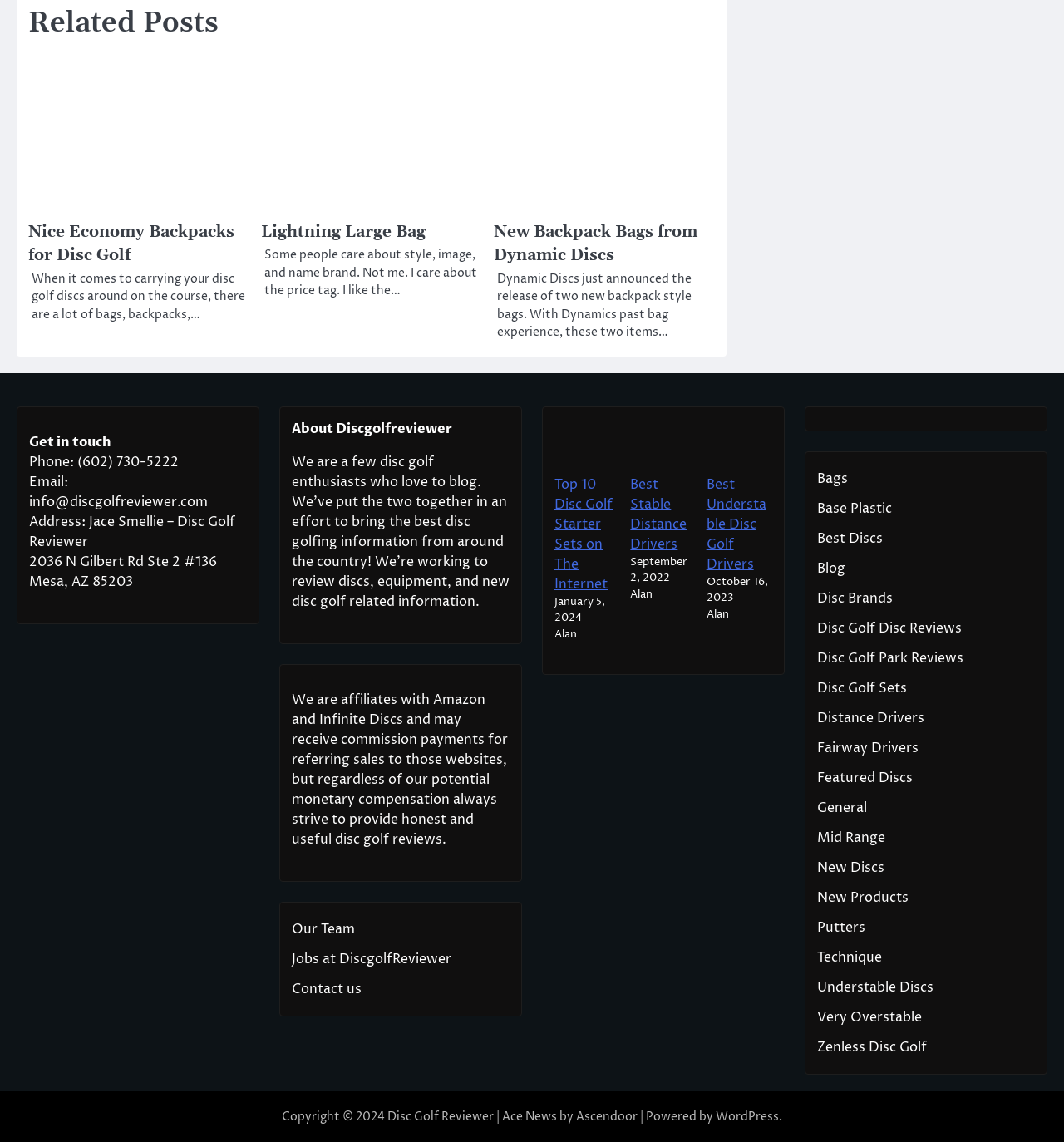Based on the element description "Blog", predict the bounding box coordinates of the UI element.

[0.768, 0.49, 0.795, 0.506]